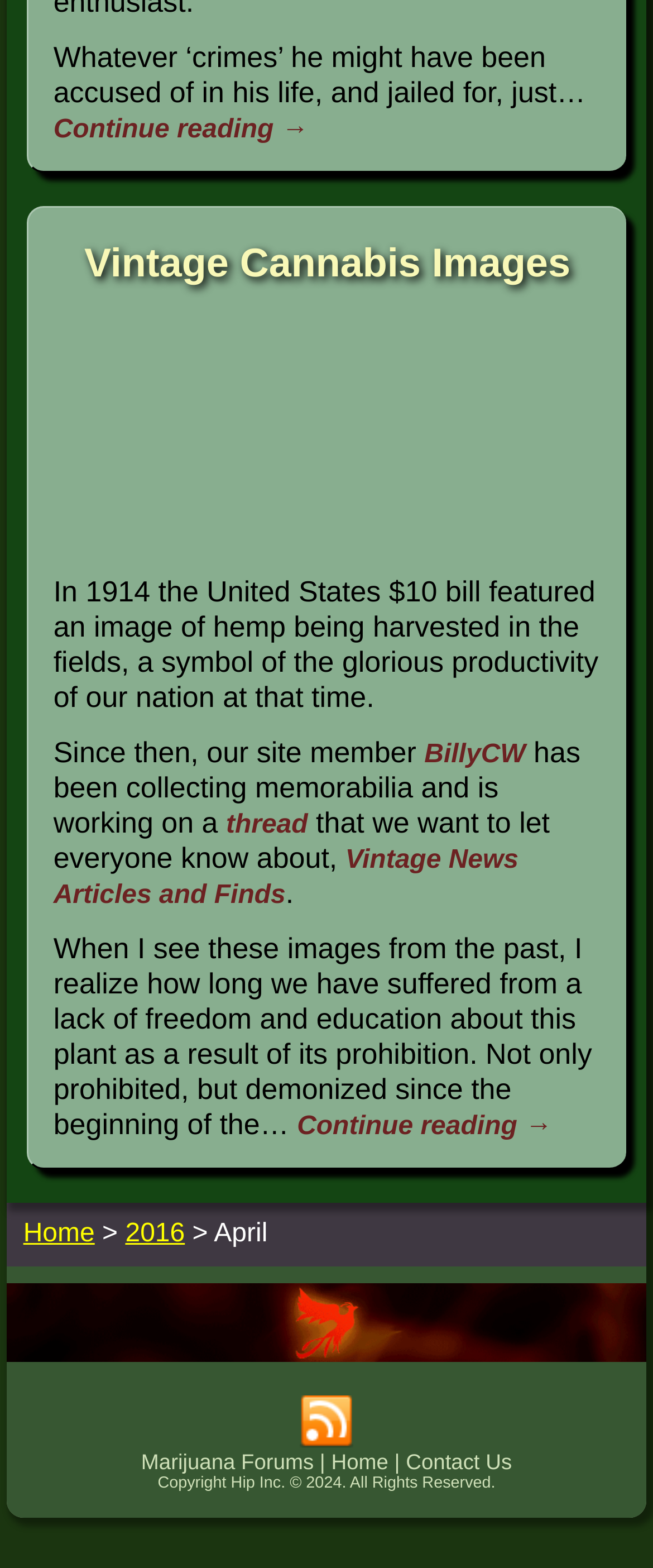Please reply to the following question using a single word or phrase: 
What is the topic of the article?

Vintage Cannabis Images